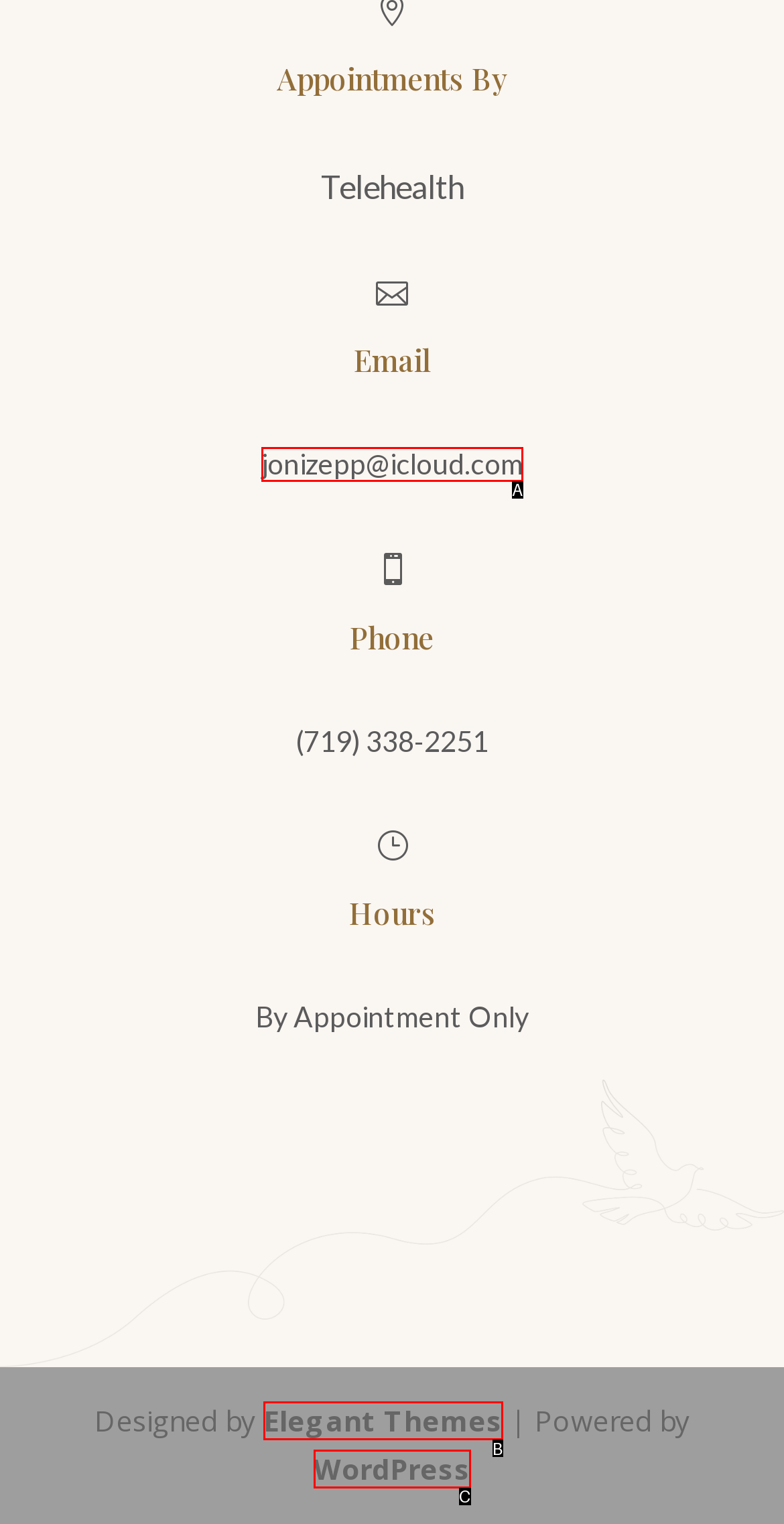Pick the HTML element that corresponds to the description: jonizepp@icloud.com
Answer with the letter of the correct option from the given choices directly.

A